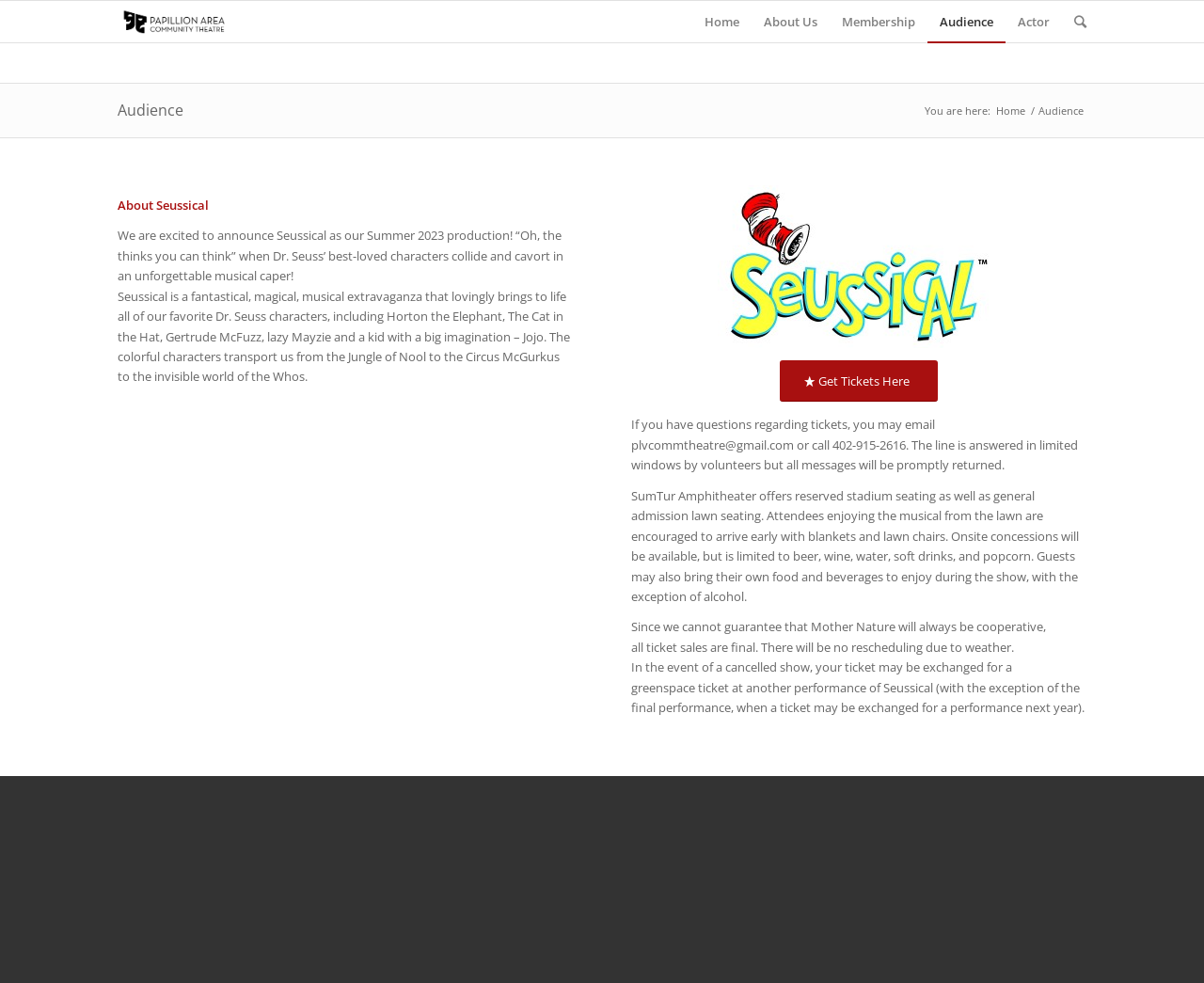Determine the bounding box coordinates for the area you should click to complete the following instruction: "Learn more about the Audience".

[0.098, 0.101, 0.152, 0.122]